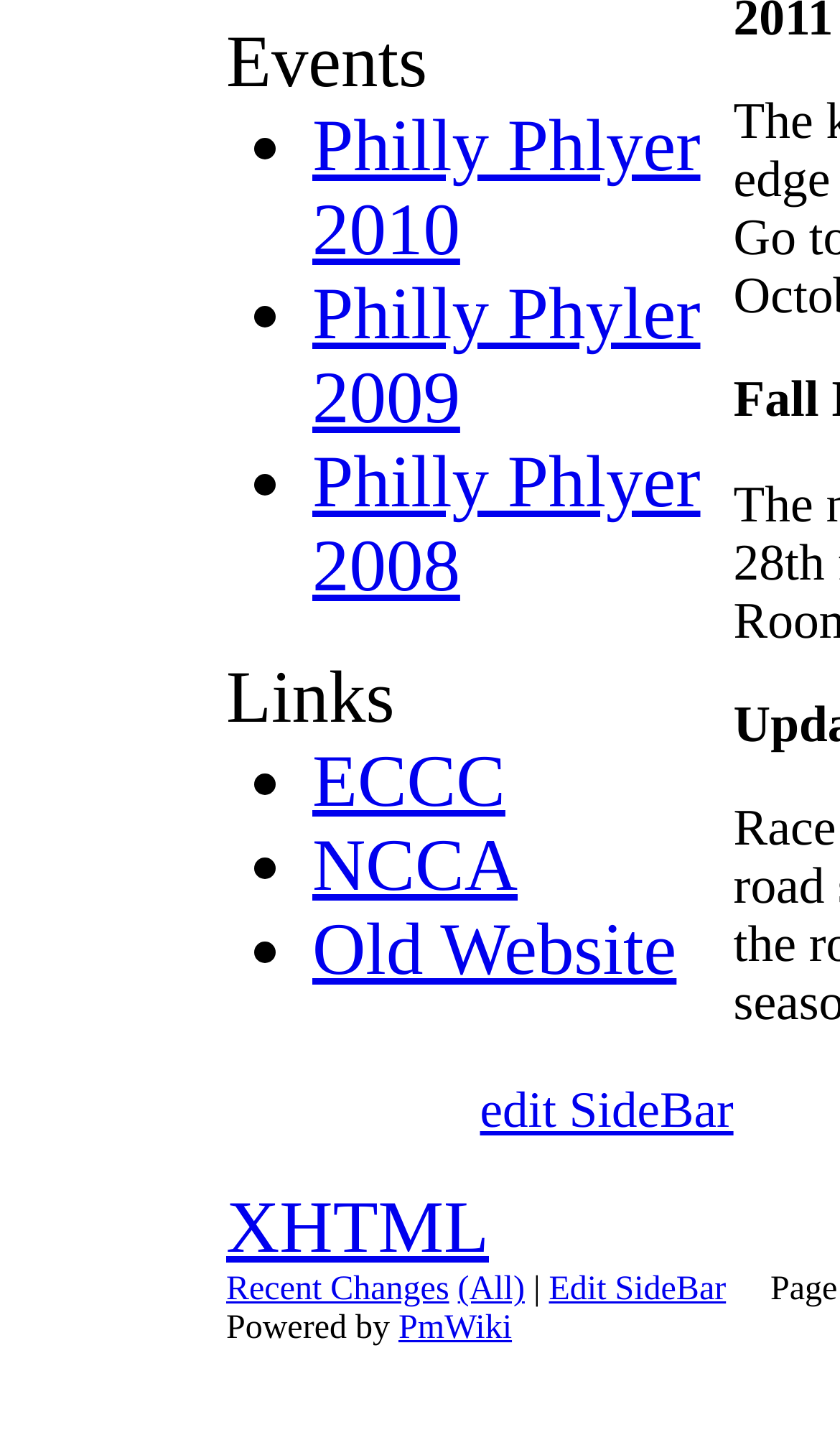Is there an edit option for the sidebar?
Using the visual information, answer the question in a single word or phrase.

Yes